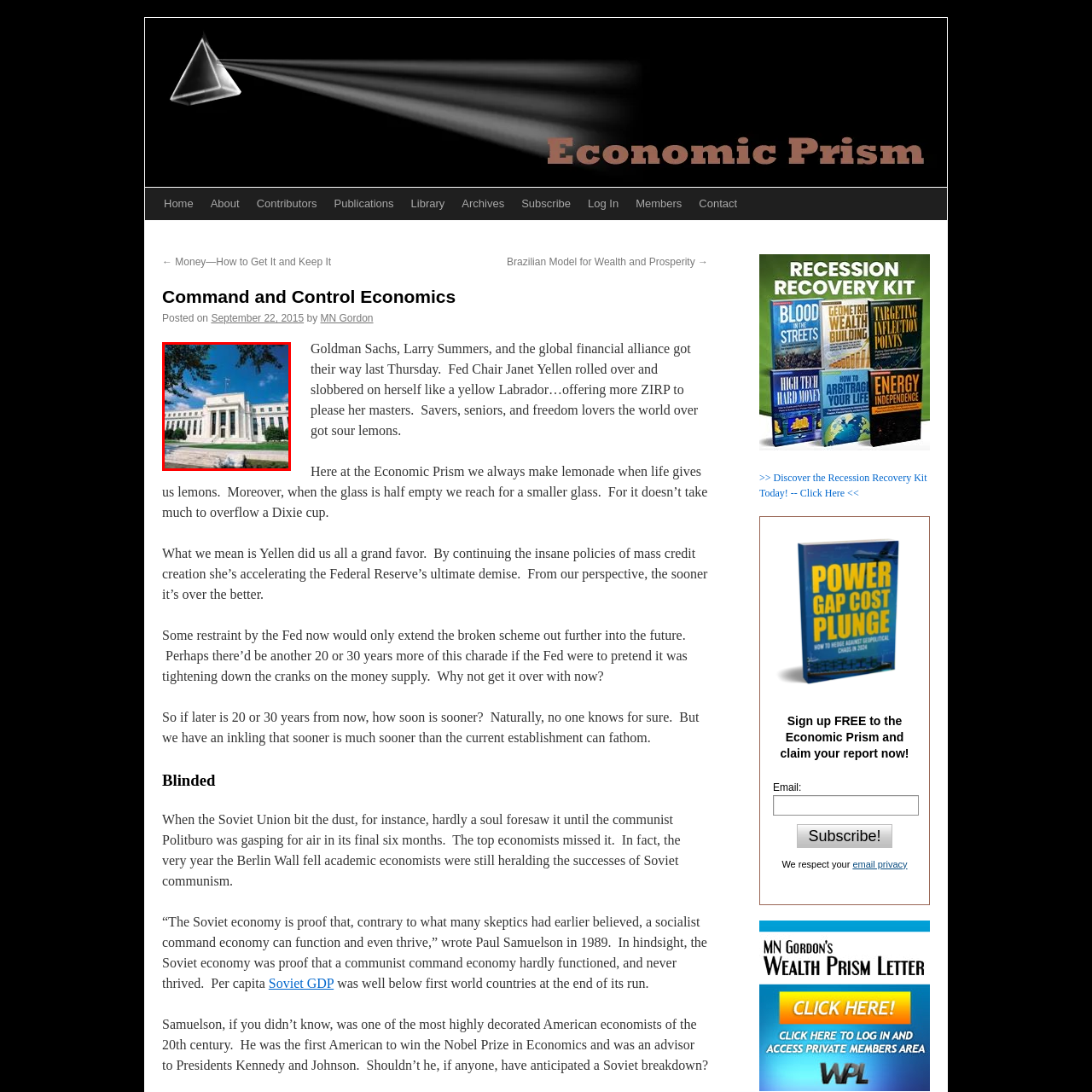What is above the pediment?
Please analyze the image within the red bounding box and offer a comprehensive answer to the question.

The caption specifically mentions that the pediment is adorned with the U.S. flag atop, indicating the presence of the national flag above the pediment.